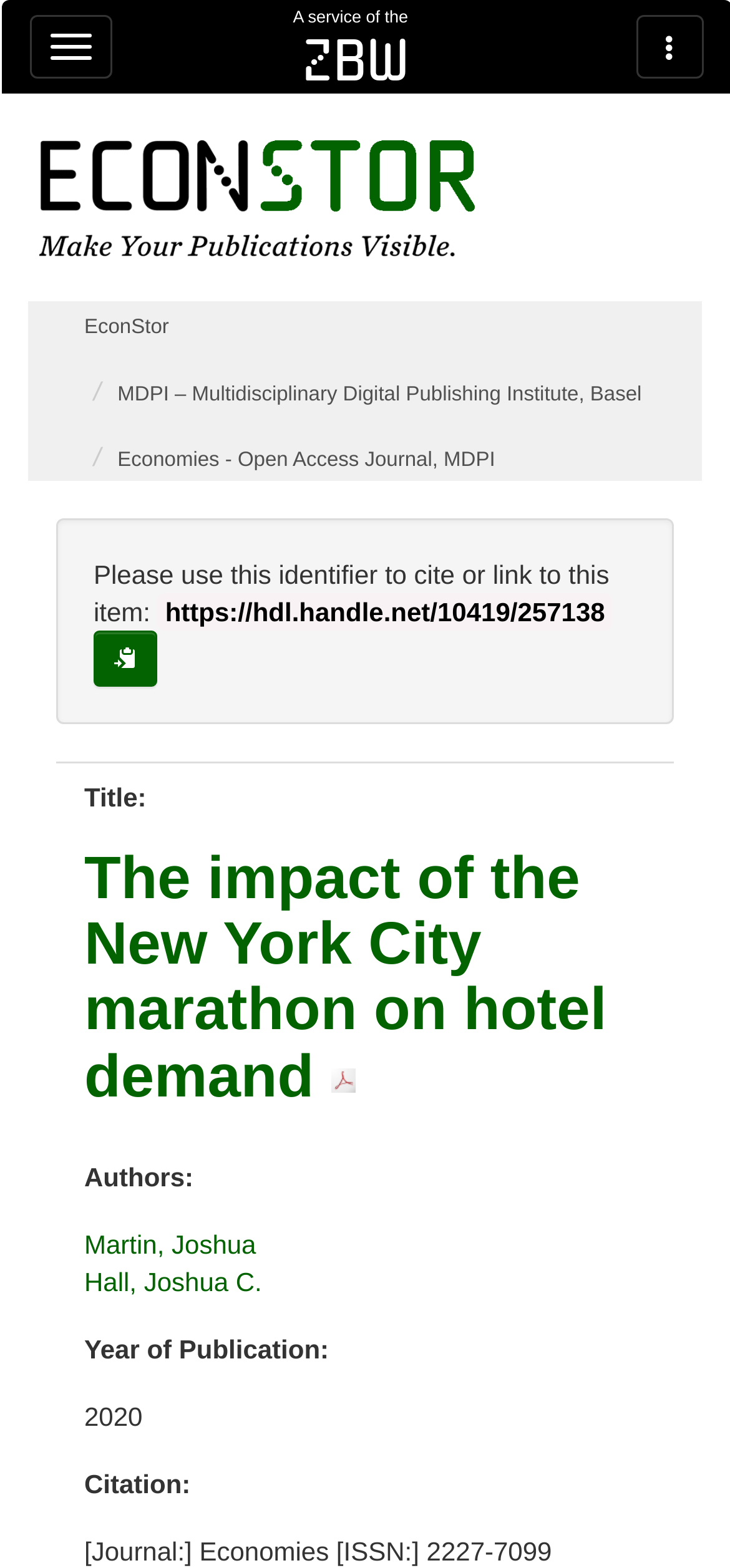Who is the author of the article?
Provide a detailed and extensive answer to the question.

The authors of the article can be found in the section below the title, where it says 'Authors: Martin, Joshua and Hall, Joshua C.'.